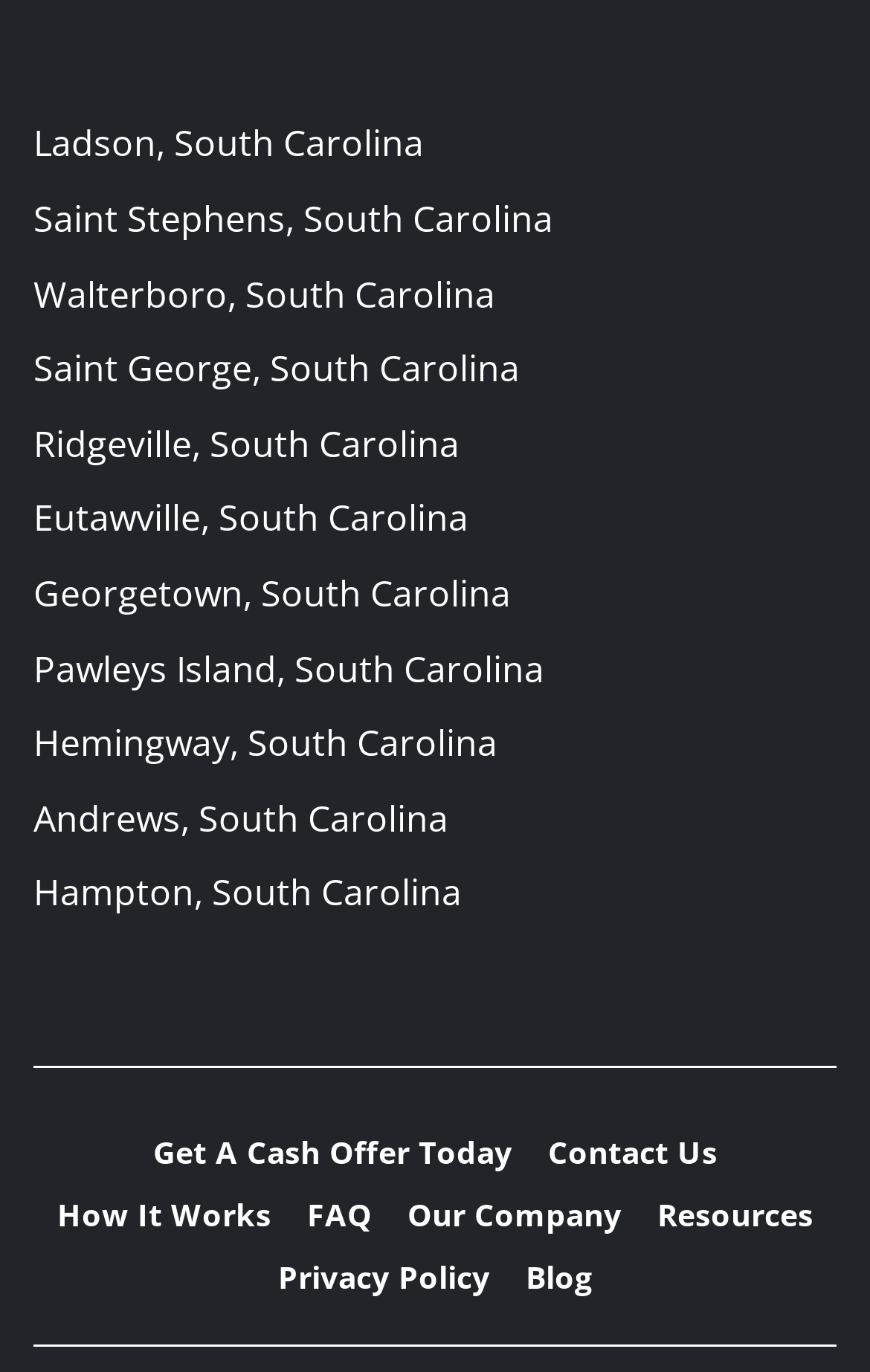Kindly provide the bounding box coordinates of the section you need to click on to fulfill the given instruction: "View information about Ladson, South Carolina".

[0.038, 0.087, 0.487, 0.123]